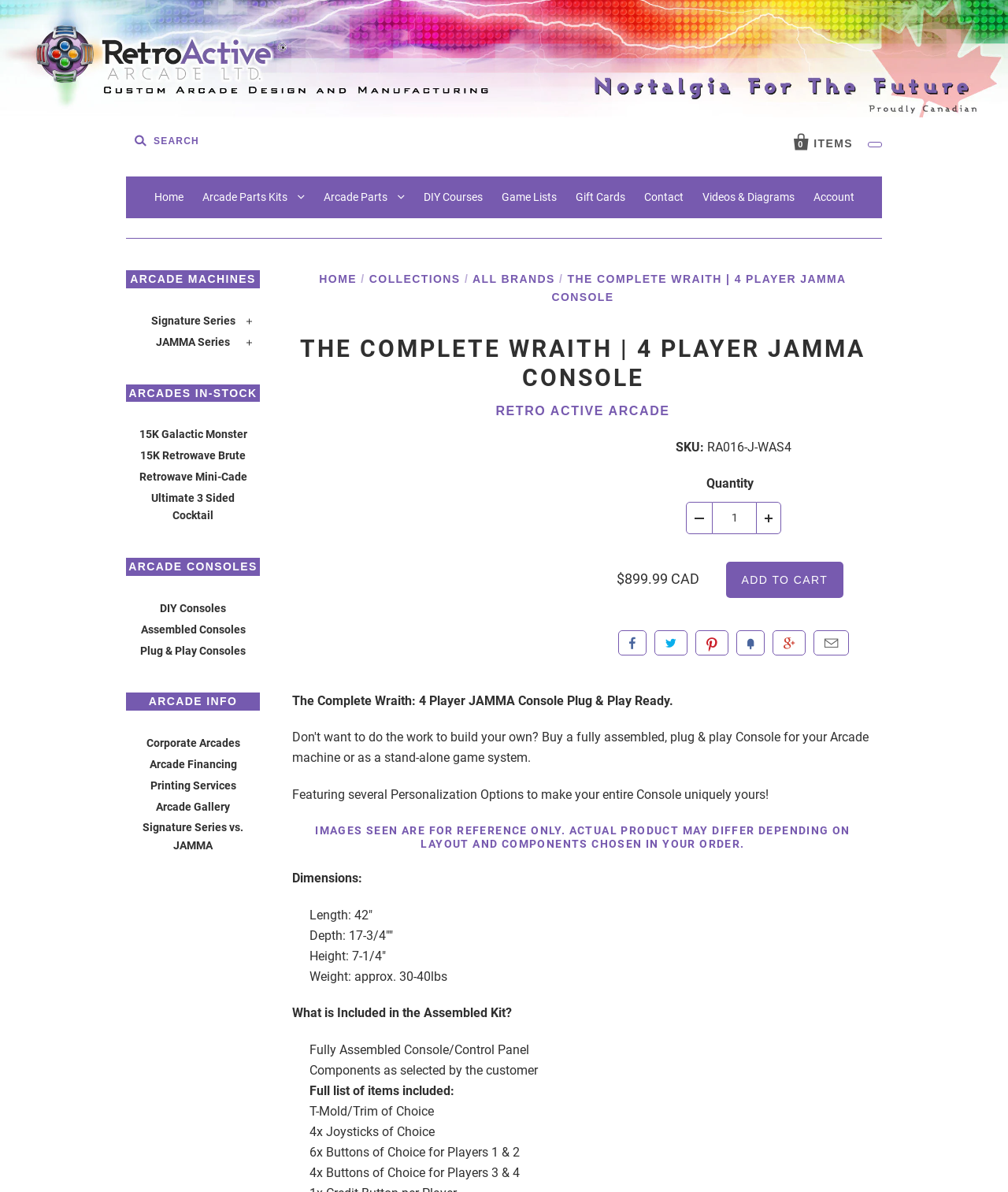Detail the various sections and features of the webpage.

This webpage is an e-commerce page for a 2-player assembled arcade console kit. At the top of the page, there is a large image taking up most of the width, with a navigation menu below it. The menu has several links, including "Home", "Arcade Parts Kits", "Arcade Parts", "DIY Courses", "Game Lists", "Gift Cards", "Contact", "Videos & Diagrams", and "Account".

Below the navigation menu, there is a section with a heading "THE COMPLETE WRAITH | 4 PLAYER JAMMA CONSOLE" and a subheading "SKU: RA016-J-WAS4". This section displays the product's price, "$899.99 CAD", and has an "Add to cart" button.

To the right of the product information, there are social media links, including "Like", "Tweet", "Pin it", "Fancy", "+1", and "Email".

Below the product information, there is a detailed description of the product, including its features and what is included in the assembled kit. The description is divided into sections, including "Dimensions", "What is Included in the Assembled Kit?", and a list of components.

On the left side of the page, there is a menu with several headings, including "ARCADE MACHINES", "ARCADES IN-STOCK", "ARCADE CONSOLES", and "ARCADE INFO". Each heading has several links to related products or information.

Overall, the webpage is well-organized and easy to navigate, with clear product information and a prominent call-to-action to add the product to the cart.